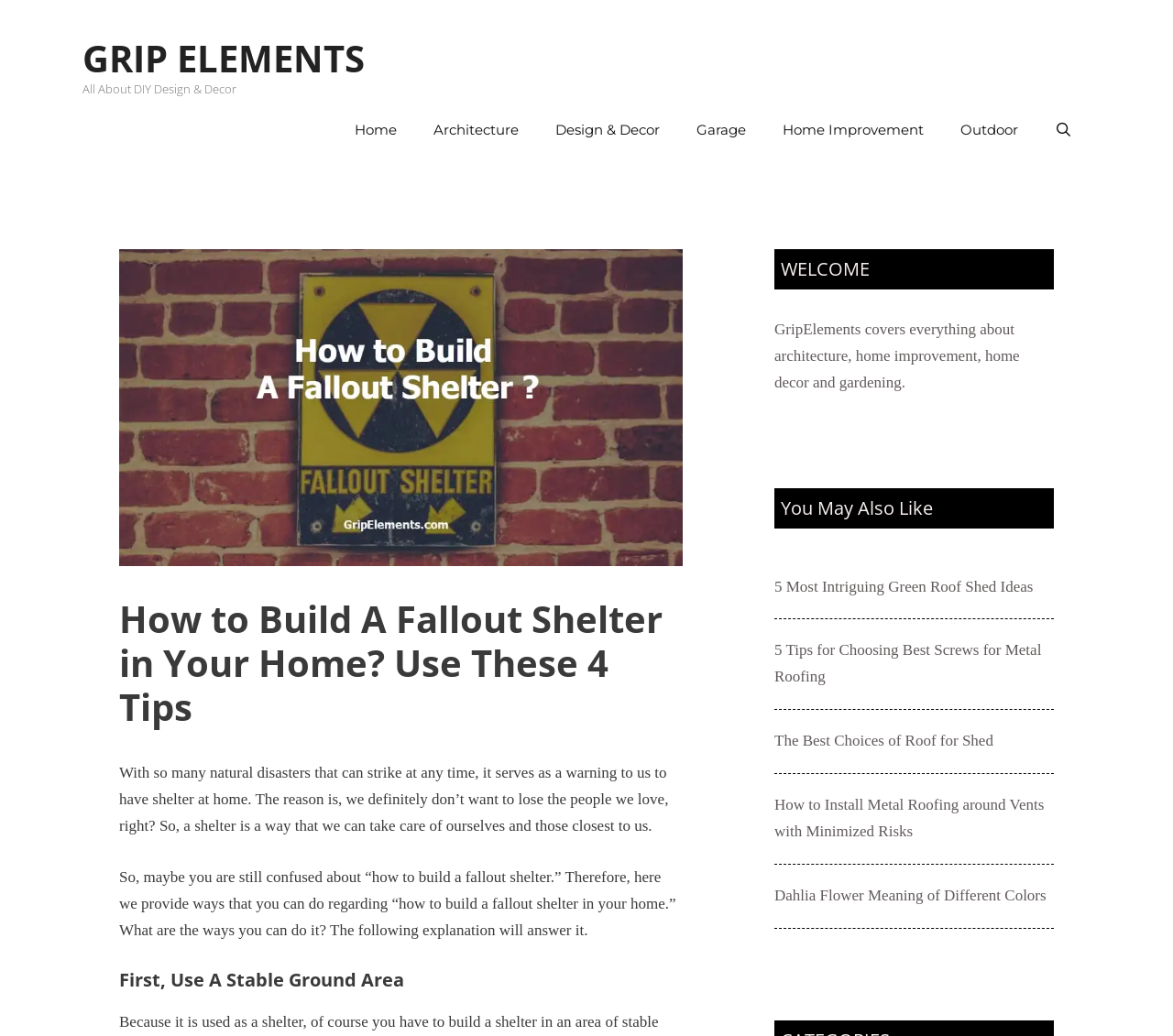Locate the bounding box of the user interface element based on this description: "http://dx.doi.org/10.1006/bbrc.1994.1693".

None